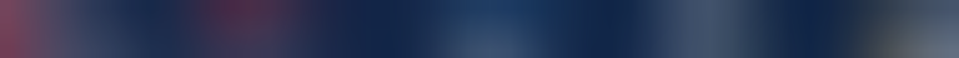Thoroughly describe the content and context of the image.

The image features a close-up of a textured fabric or material, displaying a gradient of colors from dark blues to lighter shades. It suggests a sophisticated and professional aesthetic, potentially used in custom apparel or promotional materials. This imagery aligns with the services offered, as highlighted by the context surrounding the image, which emphasizes high-quality custom apparel, screen printing, and embroidery. The visual appeal of the fabric is designed to evoke a sense of quality and craftsmanship suitable for various clients, from small businesses to professional sports teams.